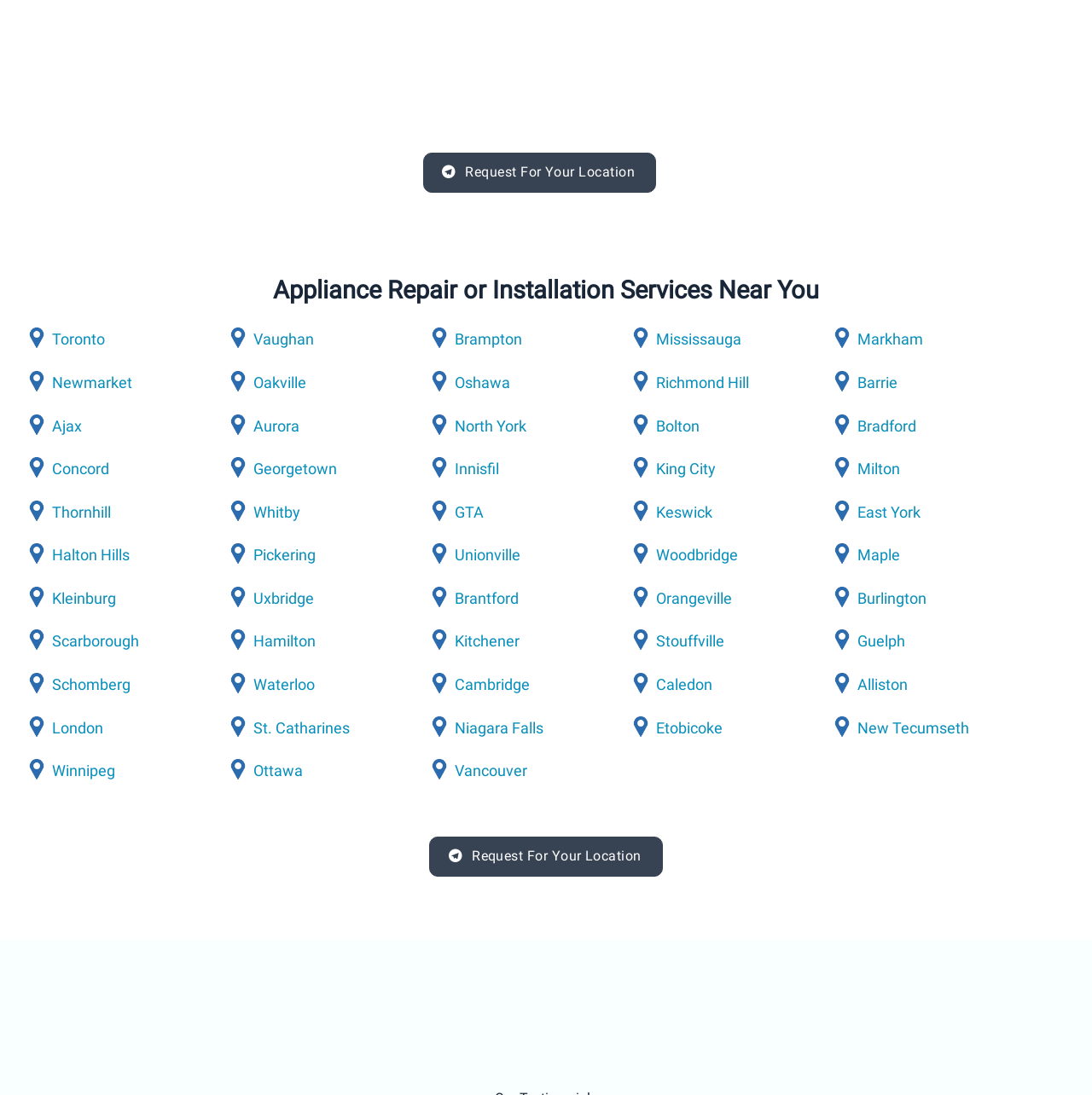Using the description "send us a message", predict the bounding box of the relevant HTML element.

None